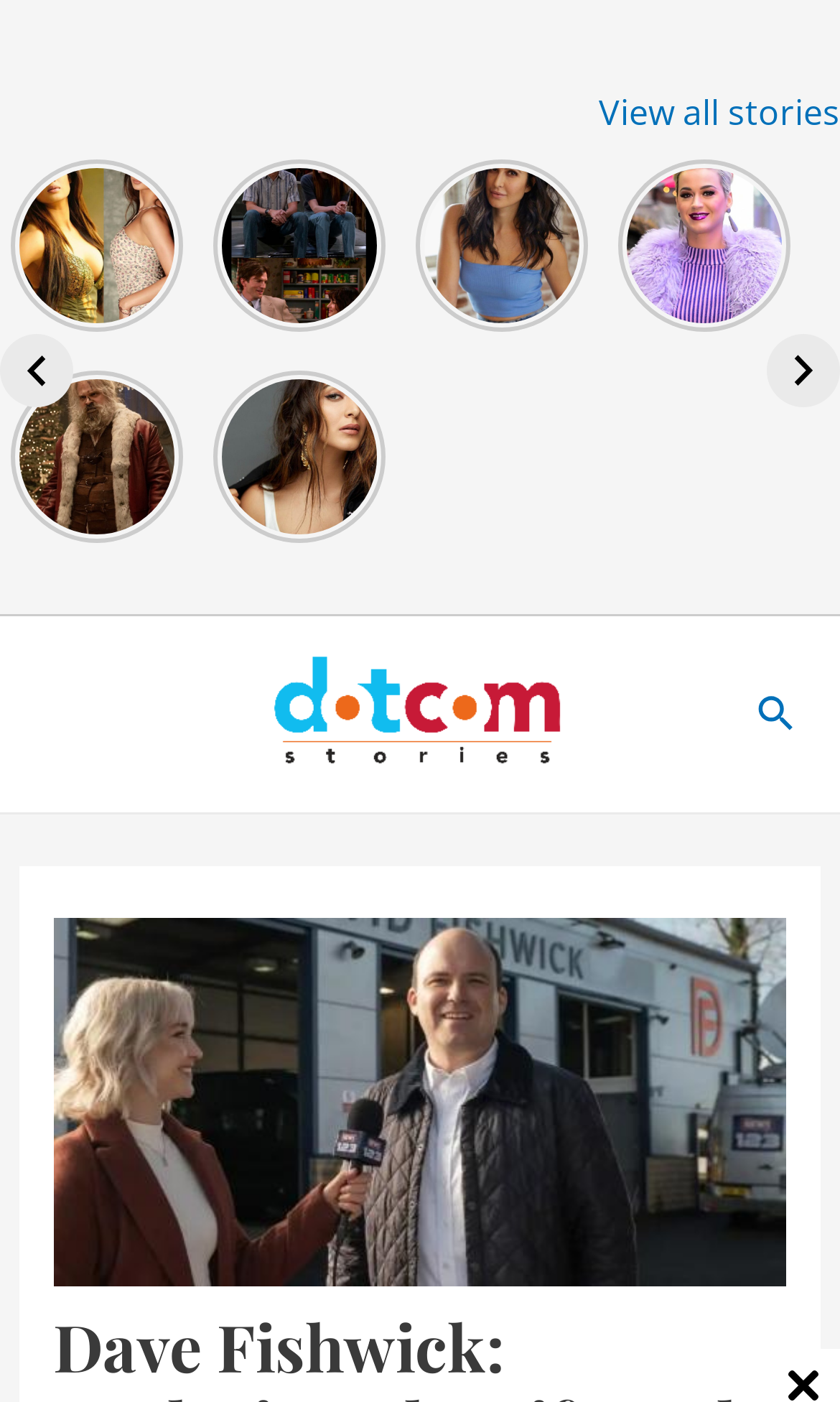Please find the bounding box coordinates of the element that must be clicked to perform the given instruction: "View all stories". The coordinates should be four float numbers from 0 to 1, i.e., [left, top, right, bottom].

[0.713, 0.063, 1.0, 0.097]